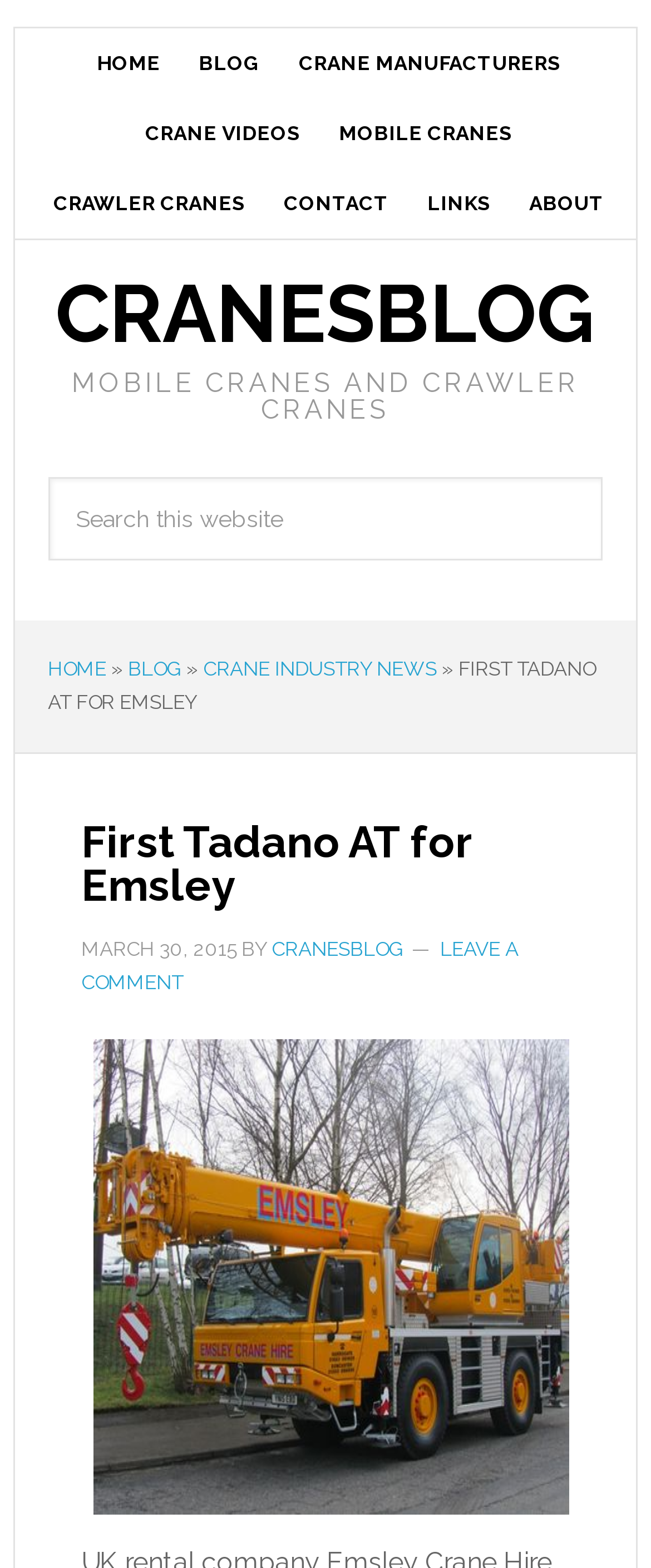Answer succinctly with a single word or phrase:
What type of cranes are mentioned in the subtitle?

MOBILE CRANES AND CRAWLER CRANES